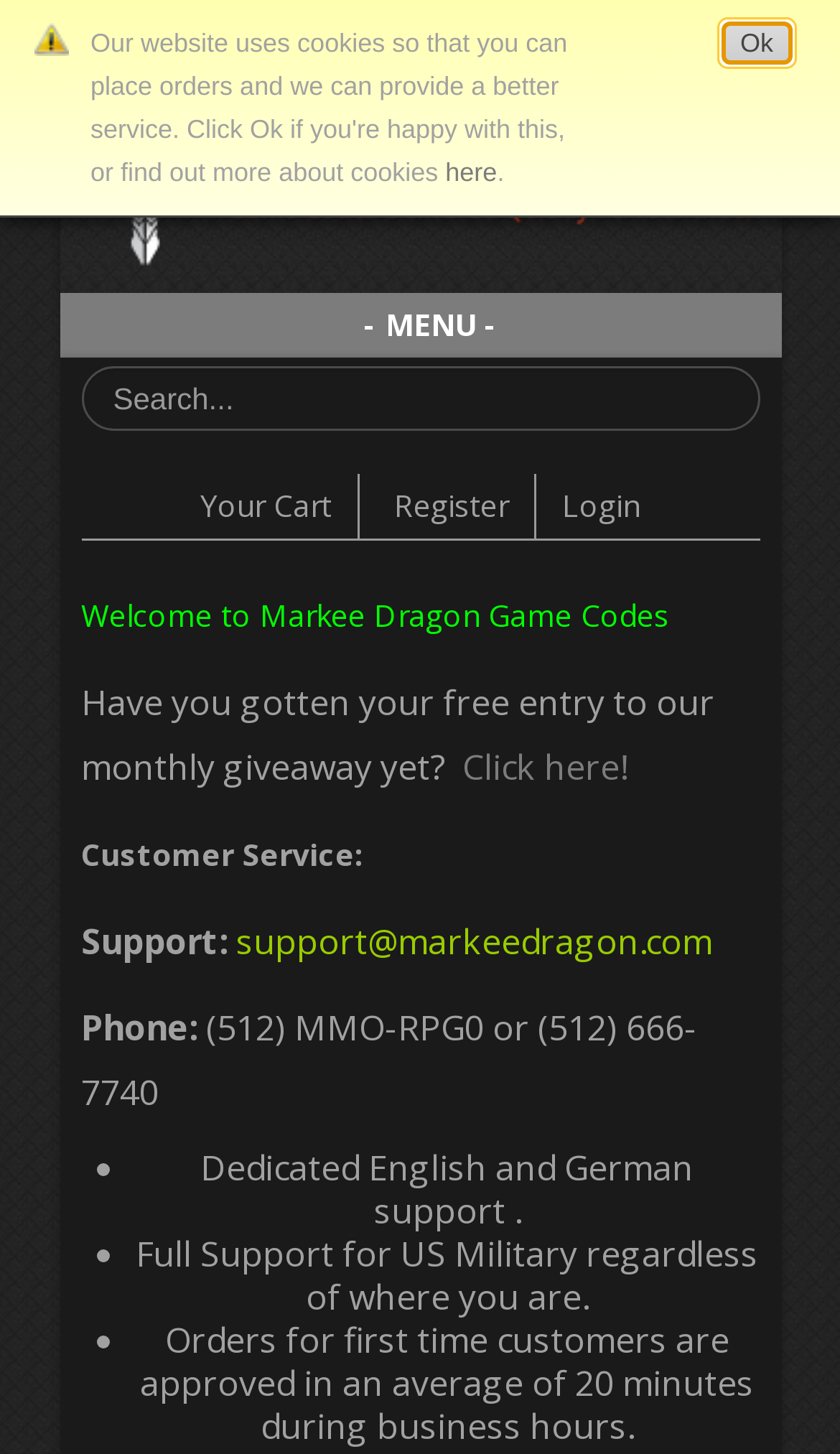Identify the bounding box coordinates for the element that needs to be clicked to fulfill this instruction: "Scroll back to top". Provide the coordinates in the format of four float numbers between 0 and 1: [left, top, right, bottom].

[0.854, 0.87, 1.0, 0.966]